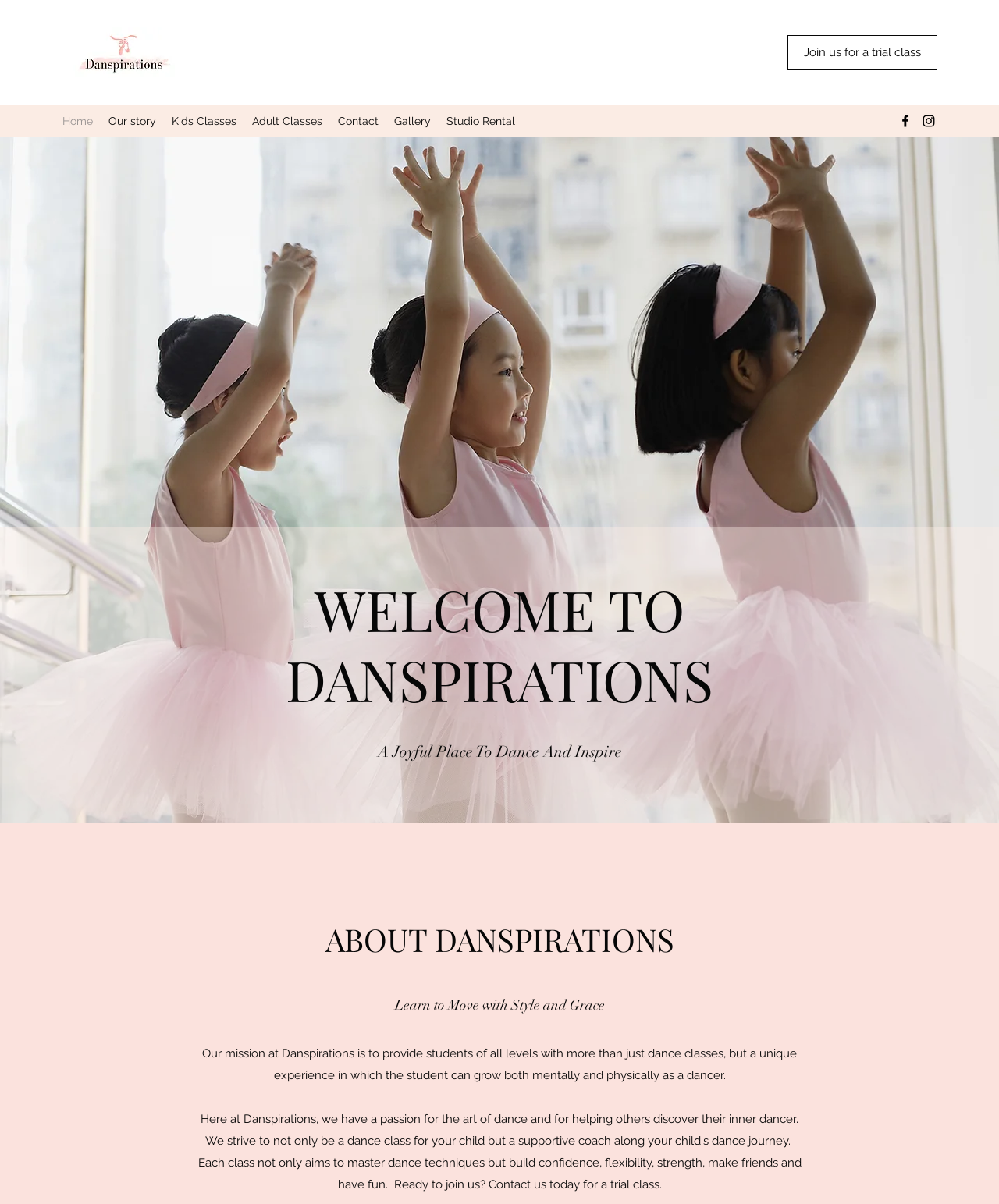Provide a short answer using a single word or phrase for the following question: 
What is the theme of the image on the webpage?

Young Ballerinas